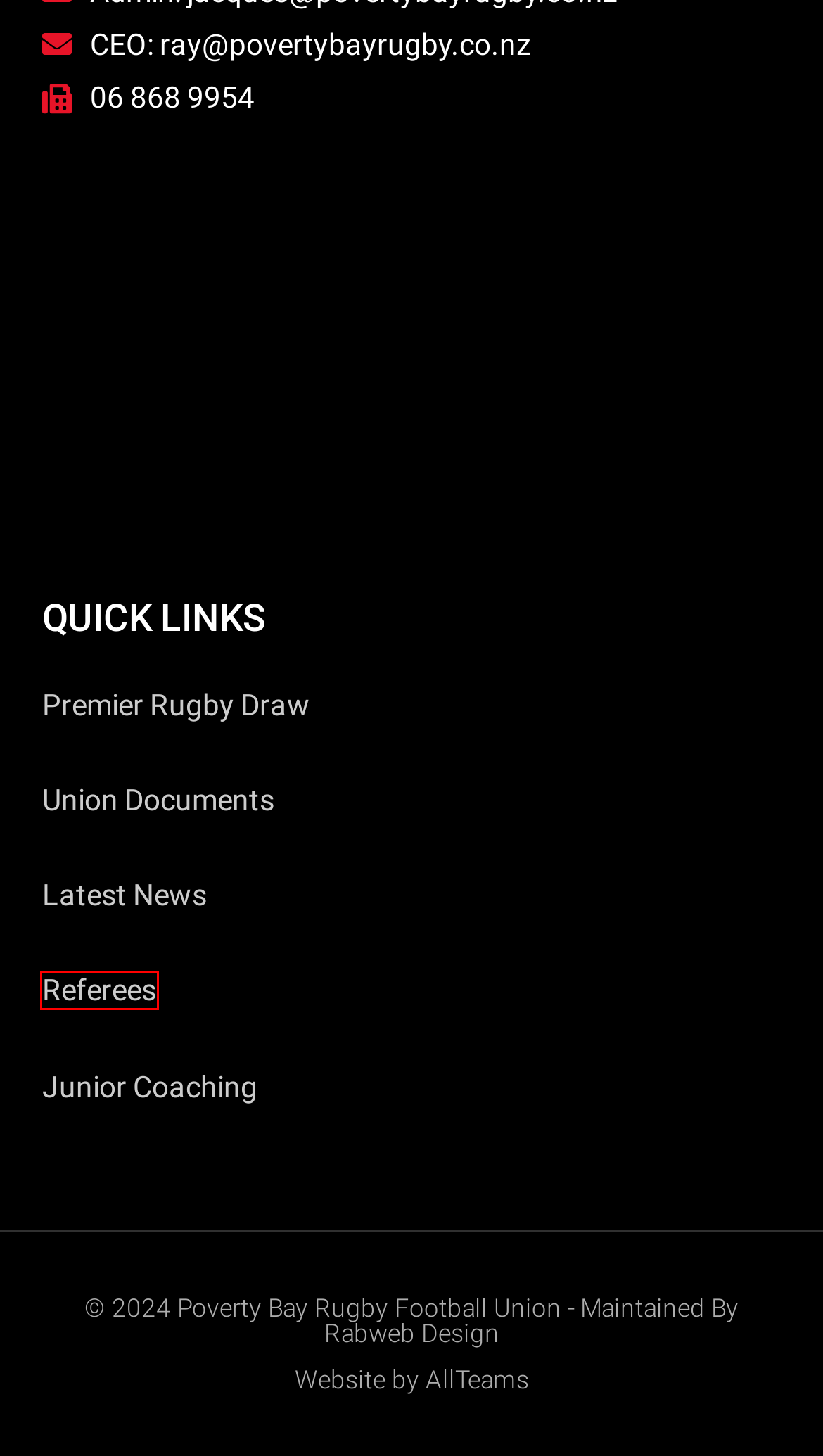You are looking at a screenshot of a webpage with a red bounding box around an element. Determine the best matching webpage description for the new webpage resulting from clicking the element in the red bounding box. Here are the descriptions:
A. Coaching Junior Rugby - Poverty Bay Rugby Football Union
B. Documents - Poverty Bay Rugby Football Union
C. Independent Board Member - Poverty Bay Rugby Football Union
D. Bunnings Warehouse Heartland Championship 2023 draw announced - Poverty Bay Rugby Football Union
E. Referees - Poverty Bay Rugby Football Union
F. Rabweb Design – Working for you
G. Civil Project Solutions Poverty Bay Weka squad named - Poverty Bay Rugby Football Union
H. Latest News - Poverty Bay Rugby Football Union

E